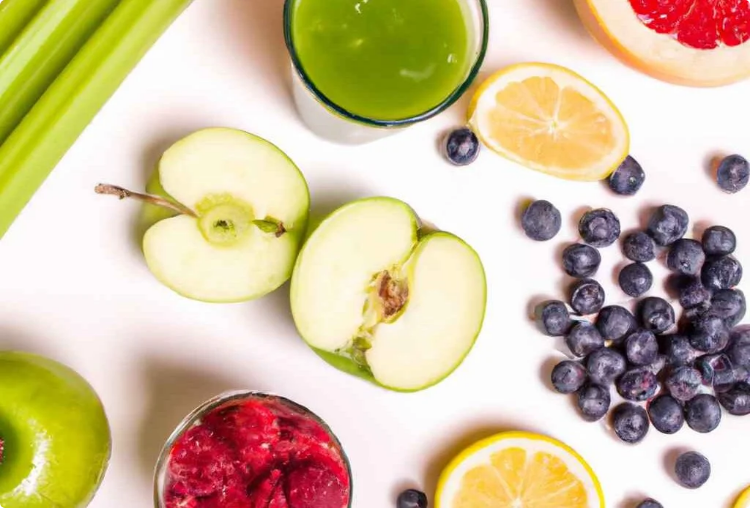What is the color of the juice in the transparent glass?
Provide a comprehensive and detailed answer to the question.

The caption describes the juice in the transparent glass as rich green, symbolizing health and vitality.